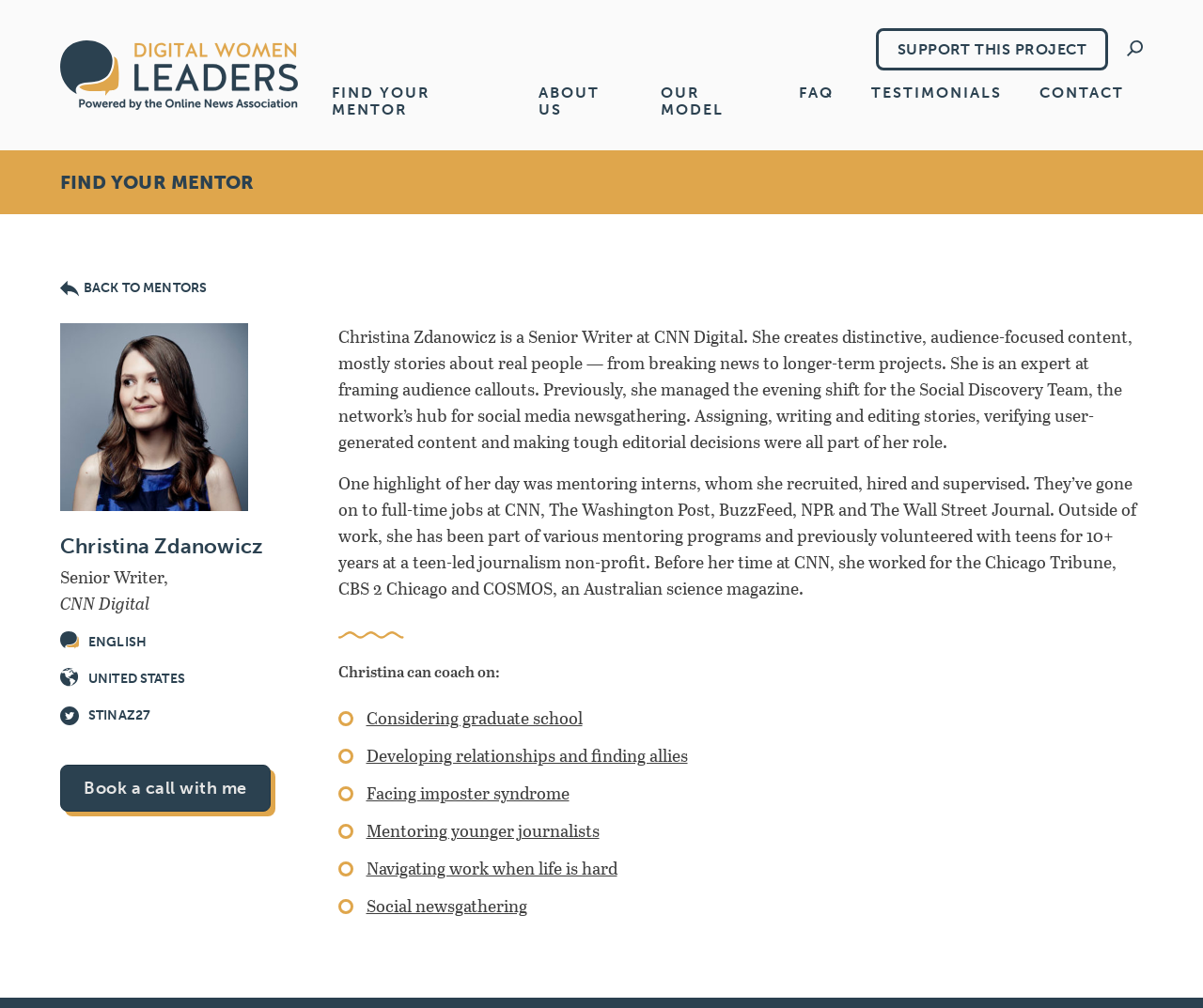Please pinpoint the bounding box coordinates for the region I should click to adhere to this instruction: "Find your mentor".

[0.26, 0.075, 0.432, 0.127]